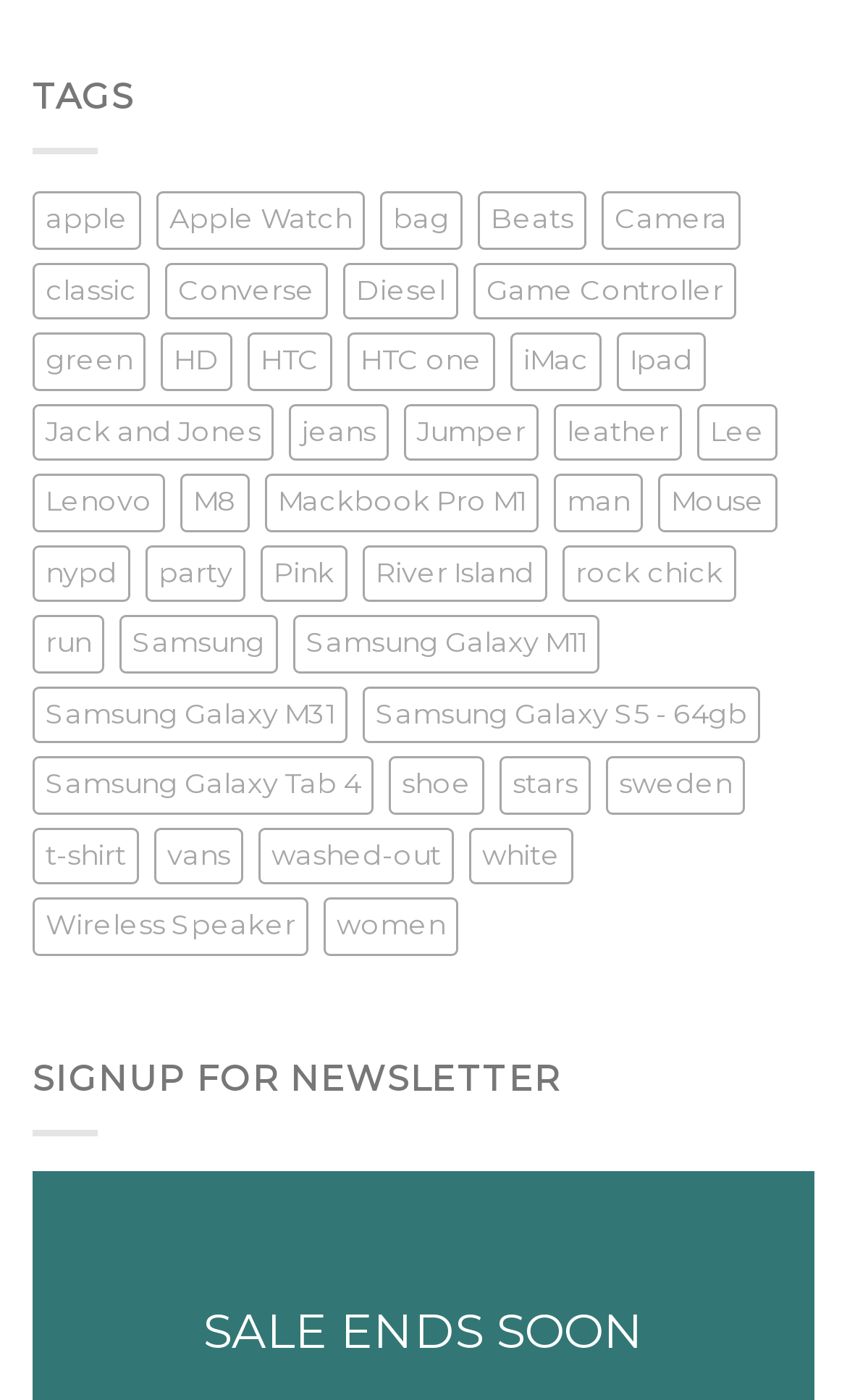Please identify the bounding box coordinates of the element I should click to complete this instruction: 'View RSS Feeds'. The coordinates should be given as four float numbers between 0 and 1, like this: [left, top, right, bottom].

None